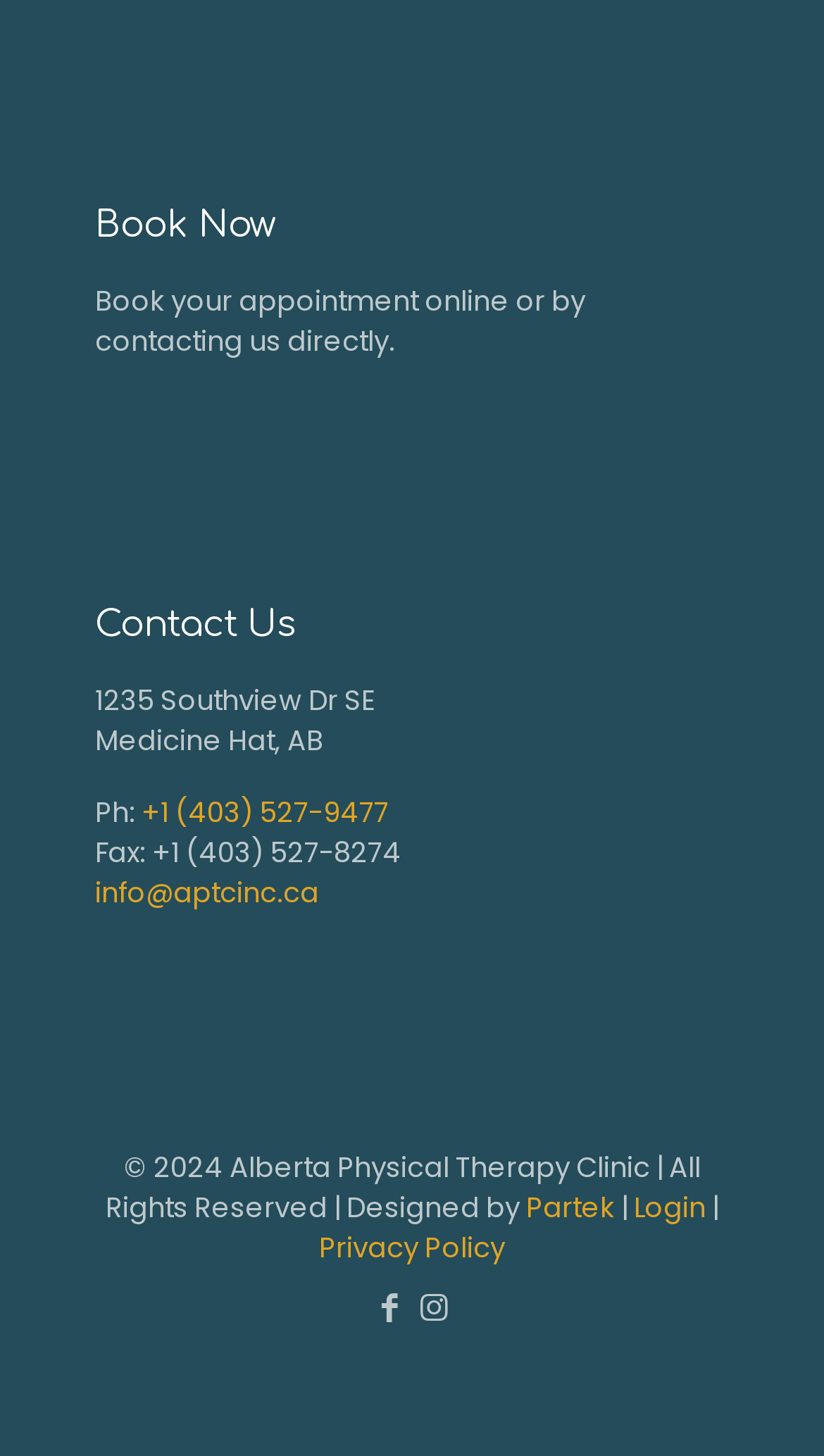Indicate the bounding box coordinates of the element that must be clicked to execute the instruction: "Login to the system". The coordinates should be given as four float numbers between 0 and 1, i.e., [left, top, right, bottom].

[0.769, 0.816, 0.856, 0.843]